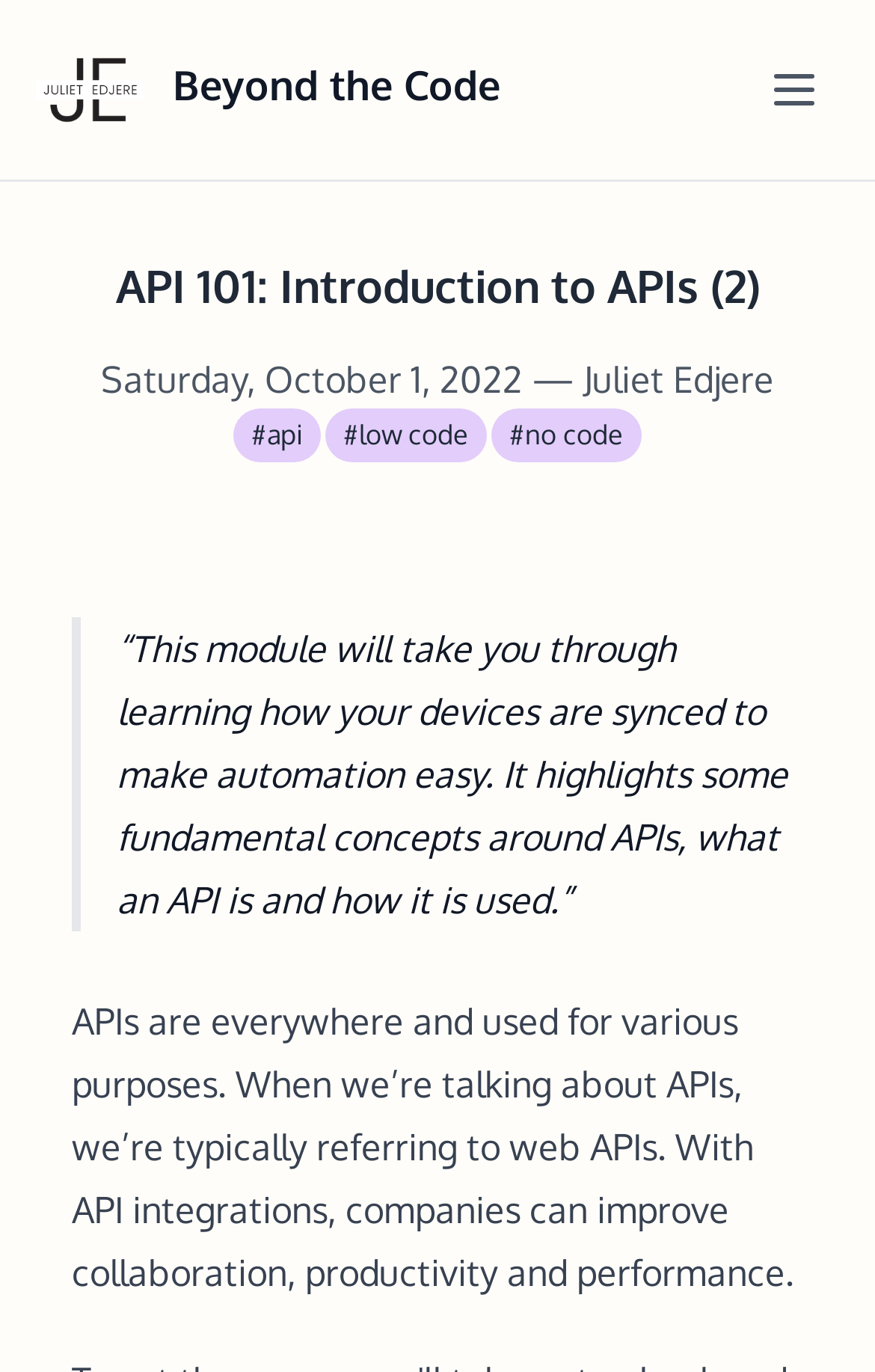Identify the main heading from the webpage and provide its text content.

API 101: Introduction to APIs (2)